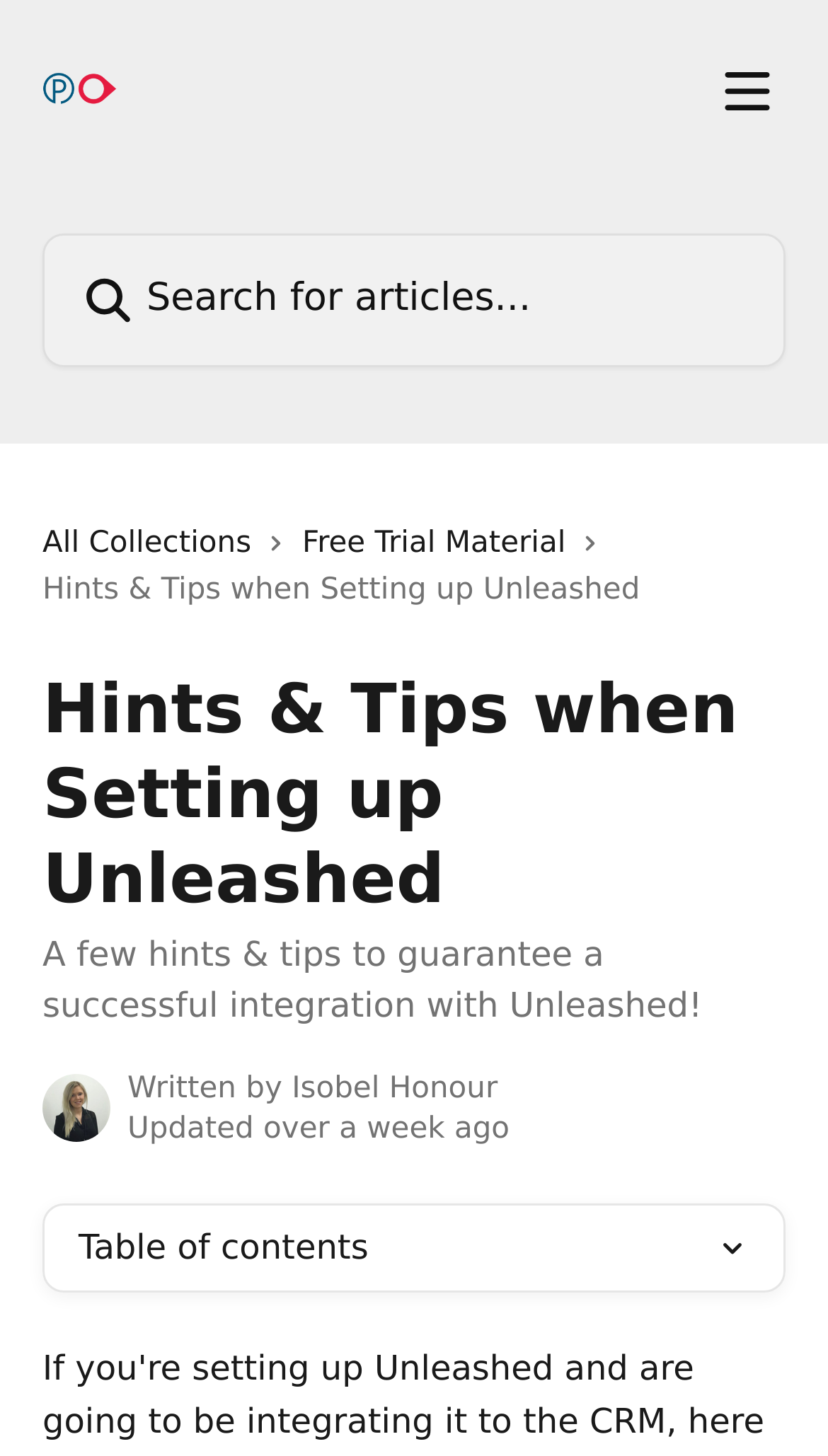Determine the bounding box for the UI element described here: "name="q" placeholder="Search for articles..."".

[0.051, 0.16, 0.949, 0.252]